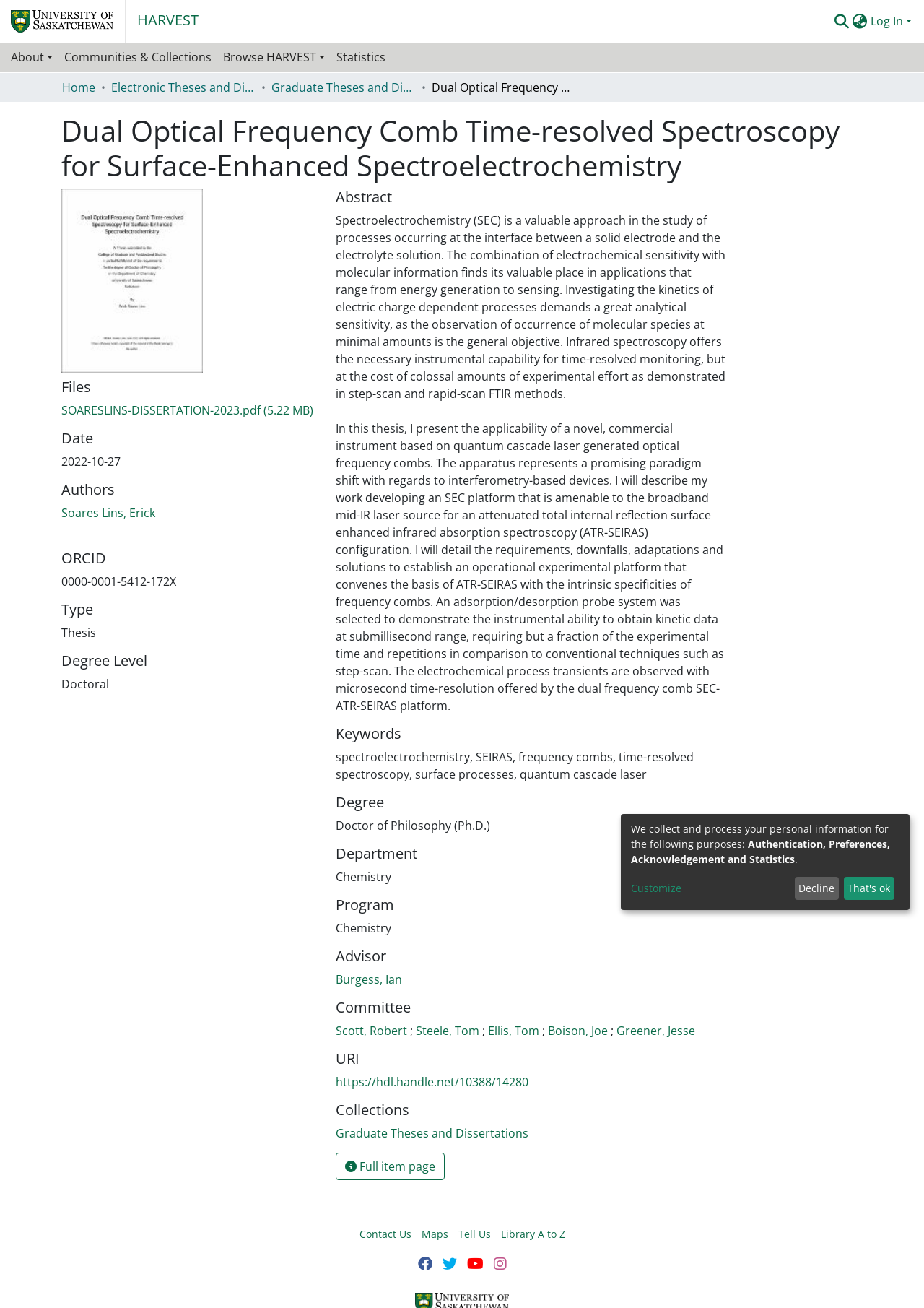Identify the bounding box coordinates necessary to click and complete the given instruction: "Call the phone number".

None